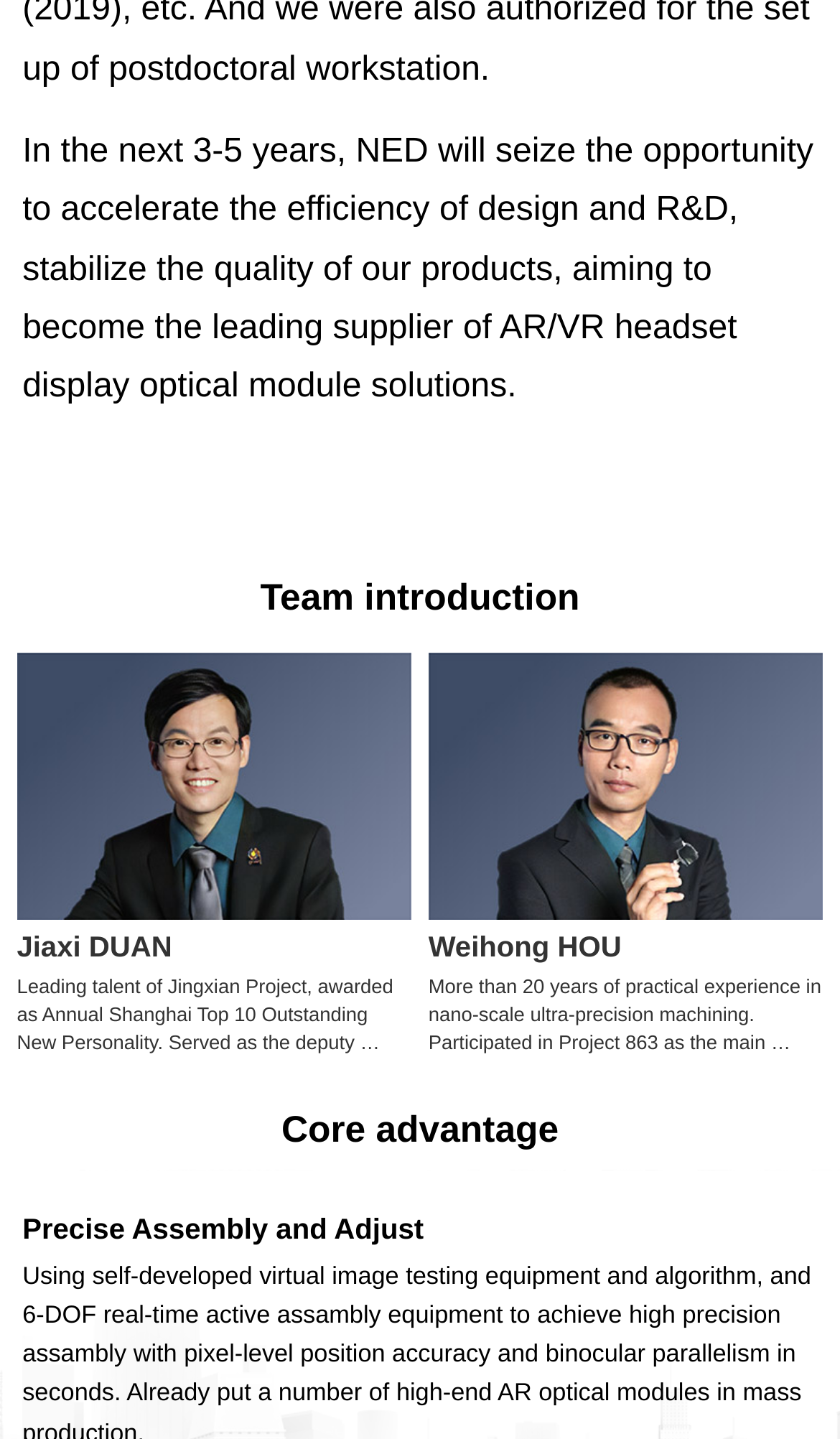Provide a brief response in the form of a single word or phrase:
What is Weihong HOU's experience?

20 years in nano-scale machining